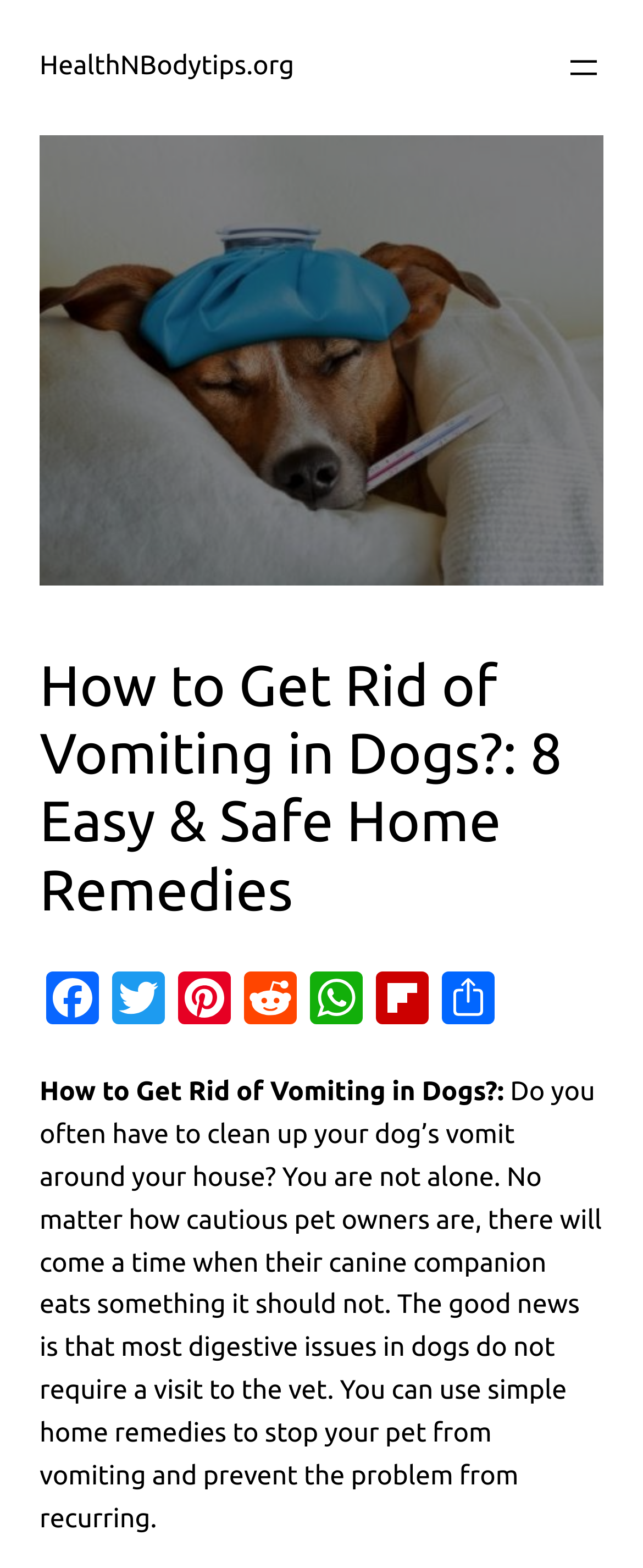How many paragraphs of text are there? Please answer the question using a single word or phrase based on the image.

2